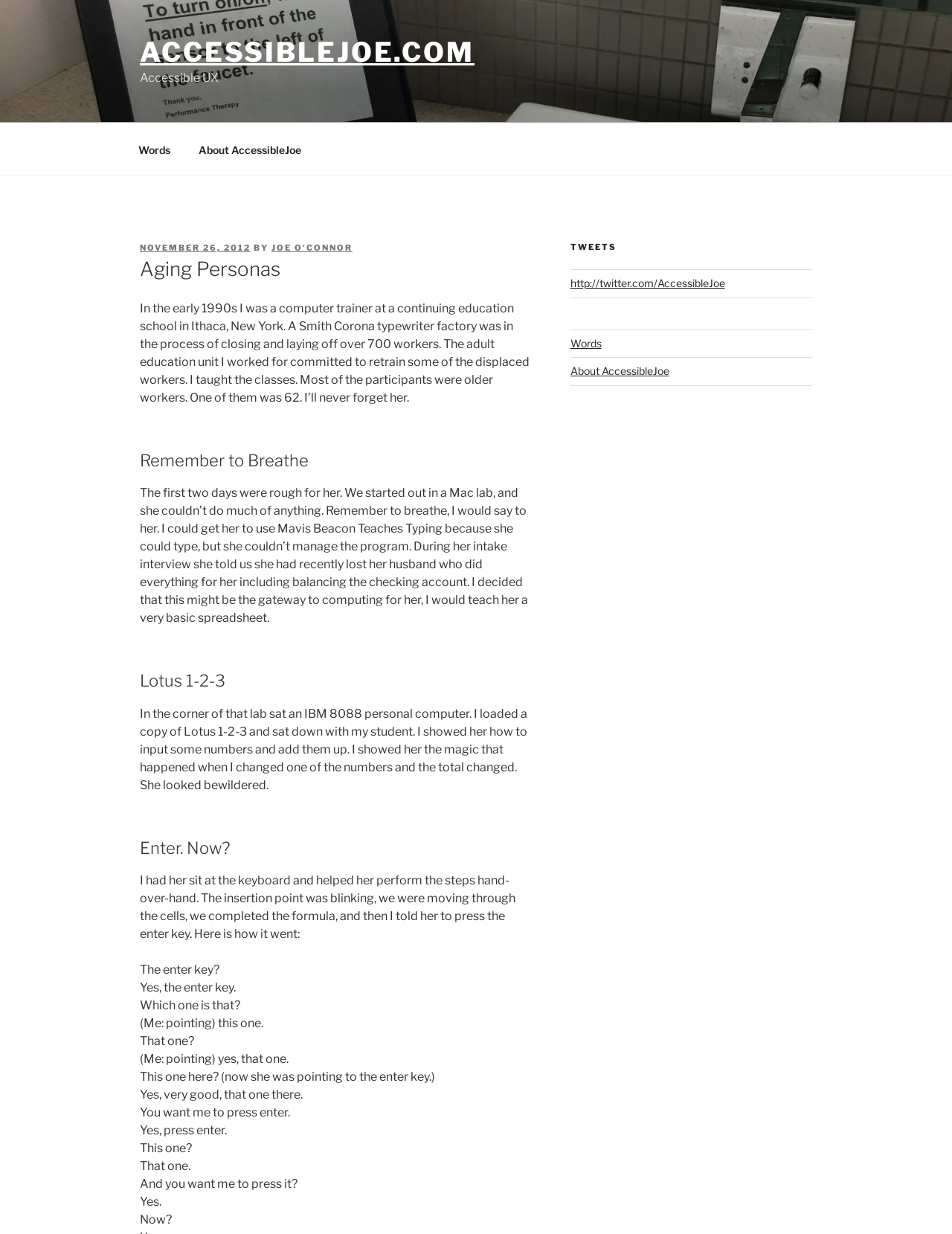What is the topic of the blog post?
Answer with a single word or phrase by referring to the visual content.

Aging Personas